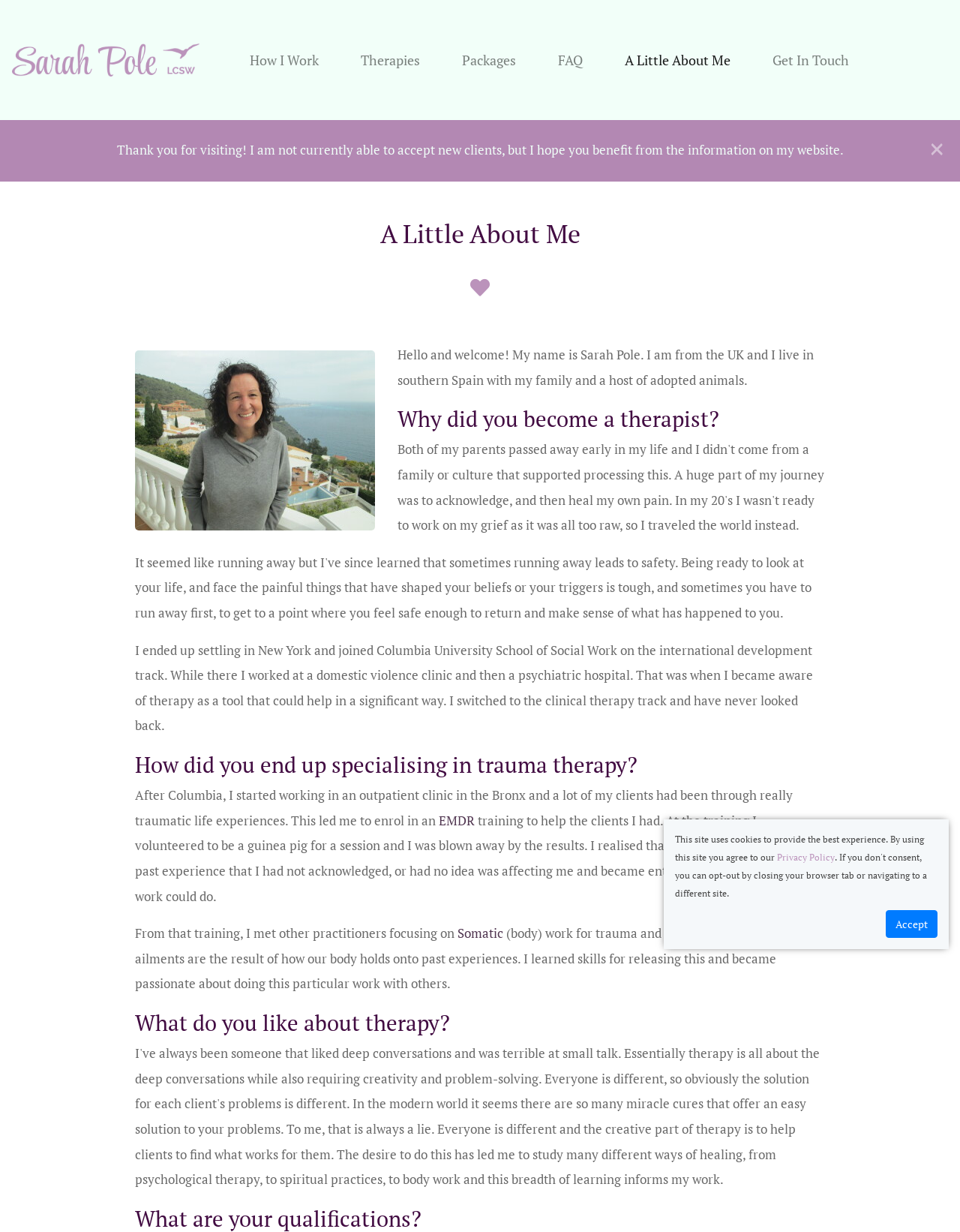Generate the text content of the main heading of the webpage.

A Little About Me